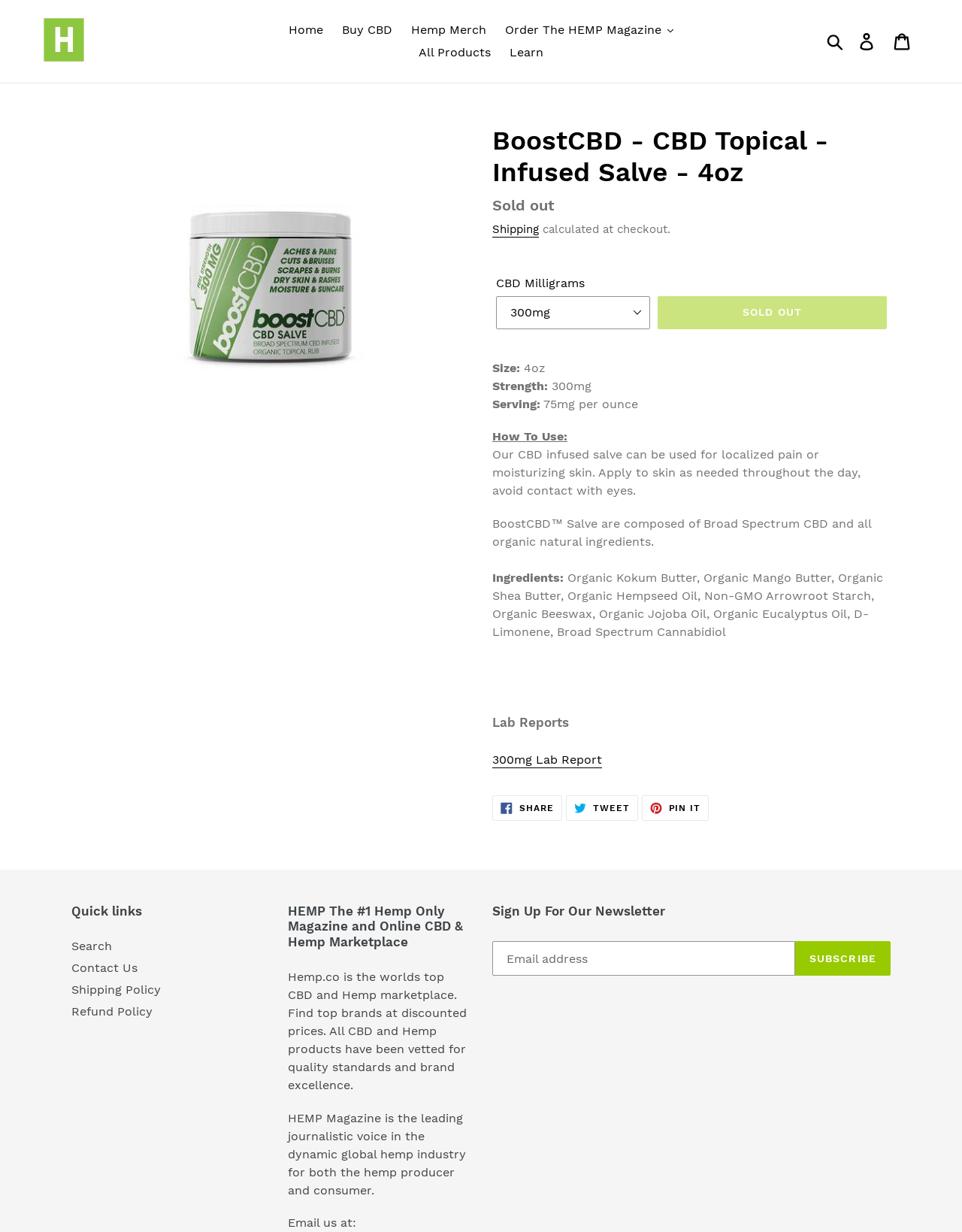Analyze the image and give a detailed response to the question:
How many milligrams of CBD are in the product?

I found the strength of the product by looking at the description list, which shows 'Strength: 300mg'.